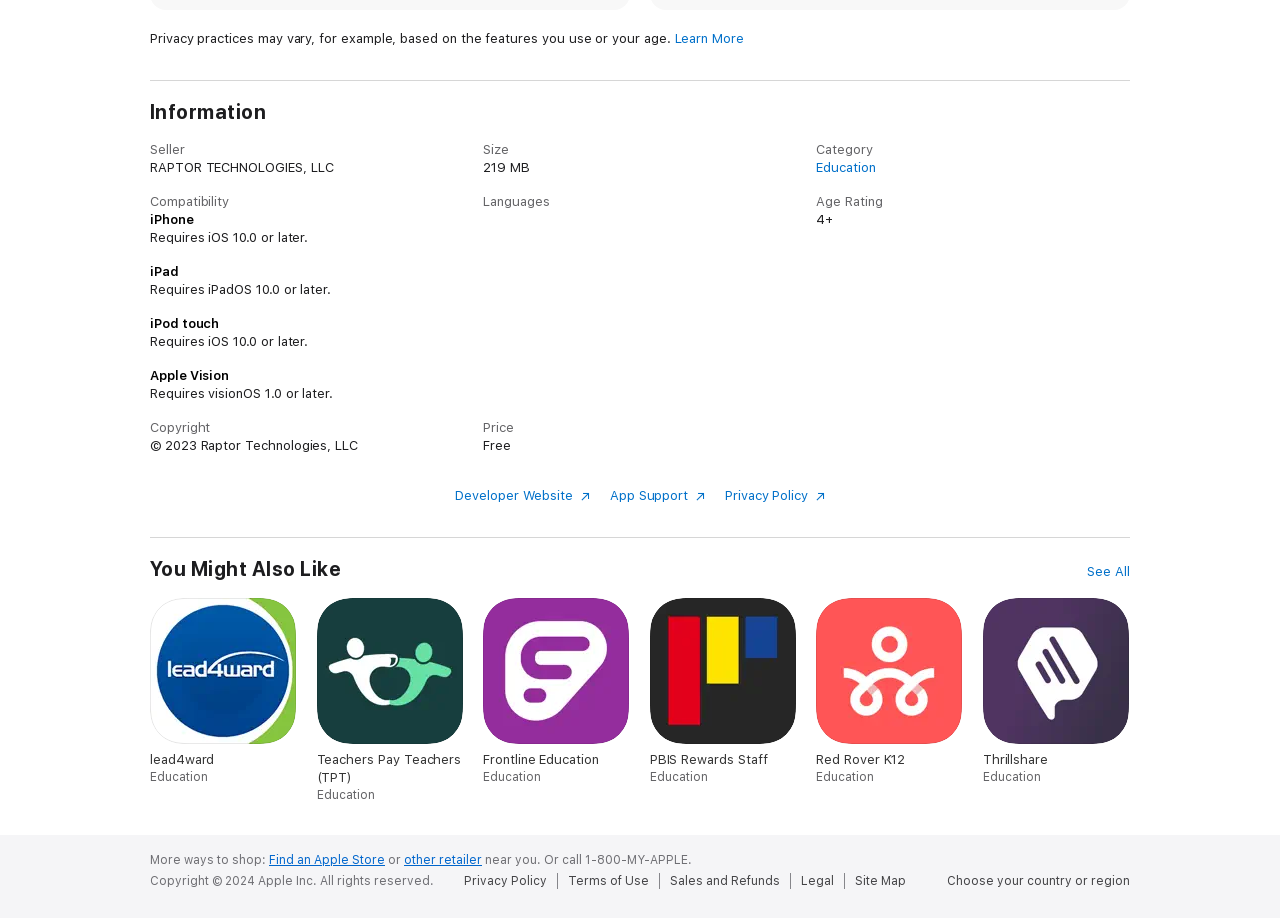Please determine the bounding box coordinates of the clickable area required to carry out the following instruction: "Check the 'Policies'". The coordinates must be four float numbers between 0 and 1, represented as [left, top, right, bottom].

None